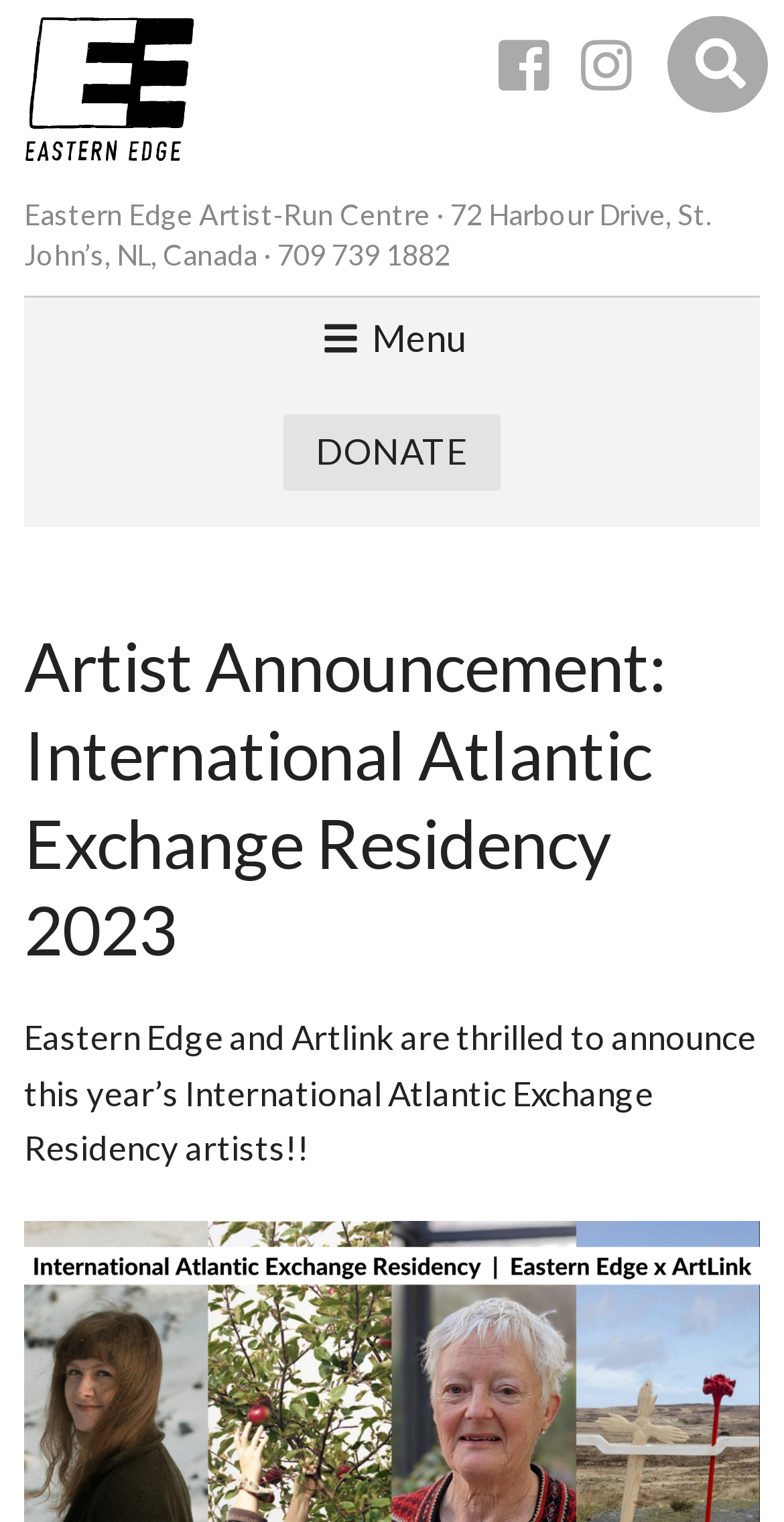What is the phone number of Eastern Edge Gallery?
Look at the screenshot and provide an in-depth answer.

I found the phone number by looking at the static text element that contains the address, phone number, and other contact information of the gallery.